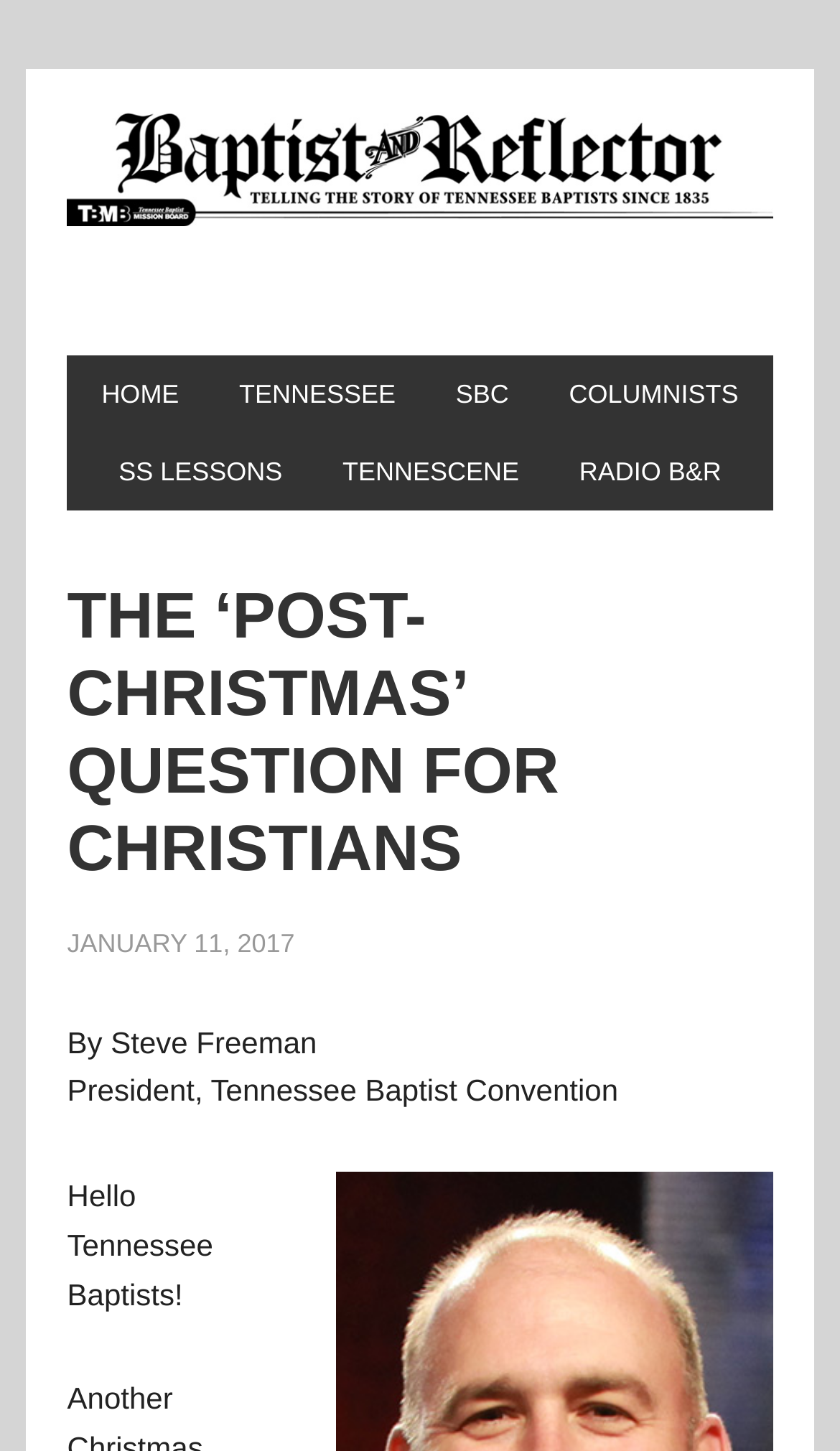Describe all visible elements and their arrangement on the webpage.

The webpage appears to be an article or blog post from the Baptist & Reflector website. At the top, there is a logo and a link to the website's homepage, situated near the top-left corner of the page. Below this, a navigation menu with seven links is displayed, including "HOME", "TENNESSEE", "SBC", "COLUMNISTS", "SS LESSONS", "TENNESCENE", and "RADIO B&R". These links are aligned horizontally and take up a significant portion of the top section of the page.

The main content of the article is headed by a title, "THE ‘POST-CHRISTMAS’ QUESTION FOR CHRISTIANS", which is prominently displayed in a larger font size. Below the title, the date "JANUARY 11, 2017" is shown. The author of the article, Steve Freeman, is identified as the President of the Tennessee Baptist Convention, and a greeting, "Hello Tennessee Baptists!", is addressed to the readers.

There are no images within the main content of the article, but an image of the Baptist & Reflector logo is present at the top of the page. Overall, the layout is organized, with clear headings and concise text, making it easy to read and navigate.